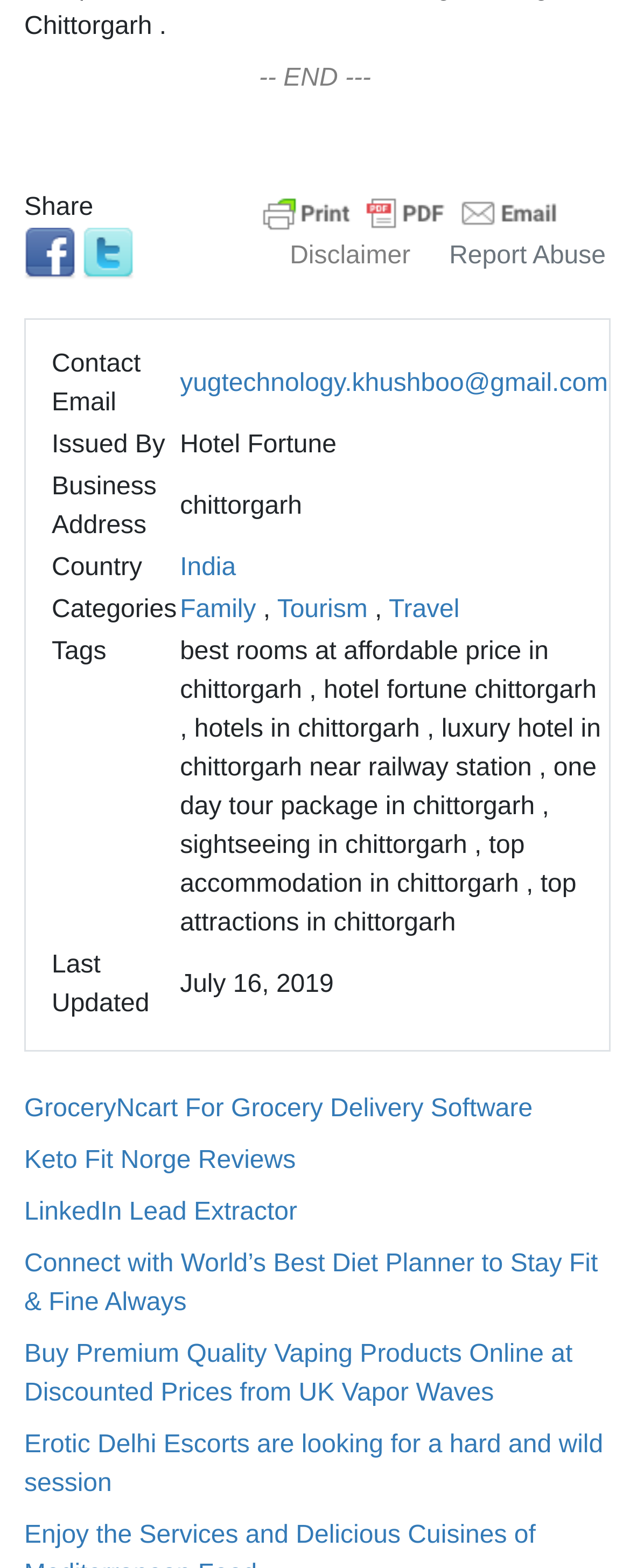Predict the bounding box for the UI component with the following description: "title="Printer Friendly and PDF"".

[0.403, 0.127, 0.9, 0.145]